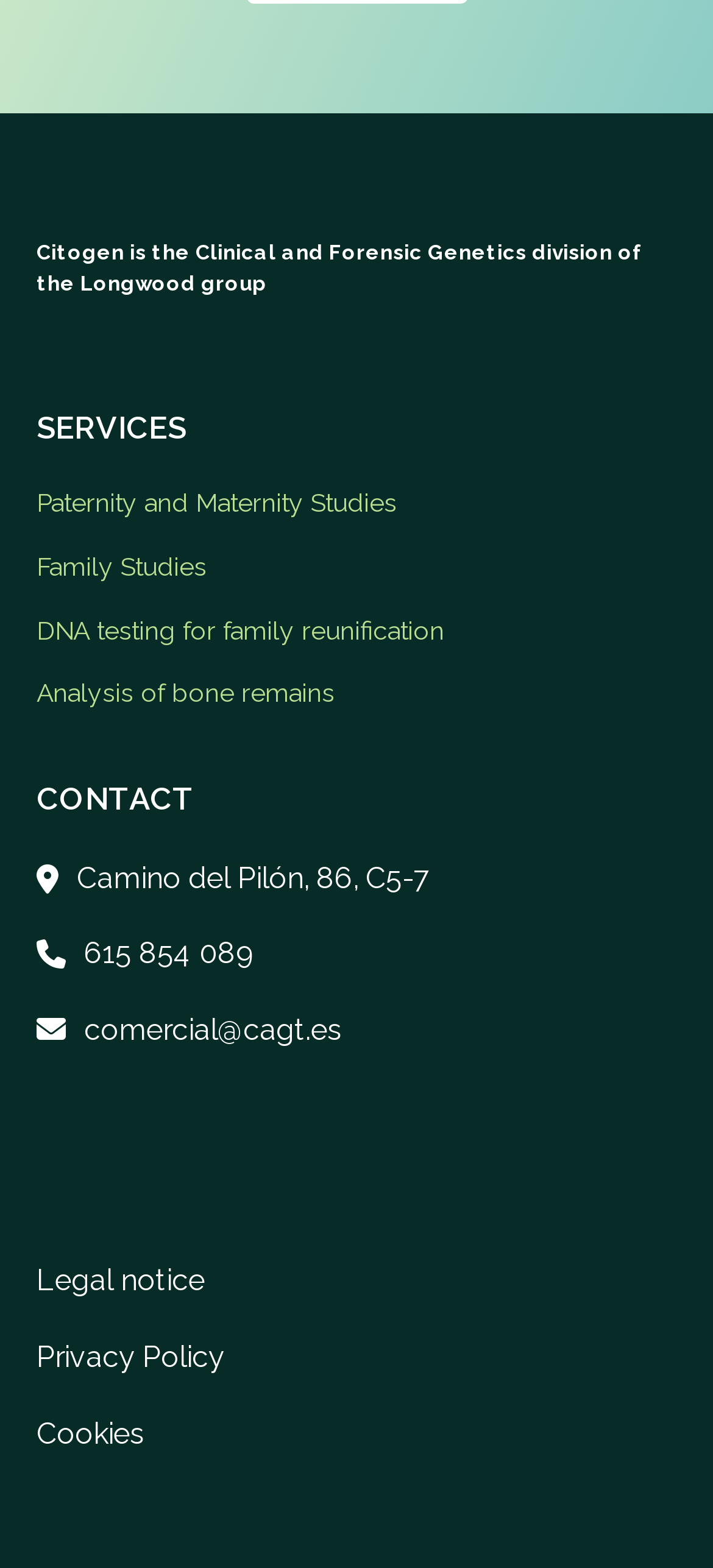Given the element description "Paternity and Maternity Studies" in the screenshot, predict the bounding box coordinates of that UI element.

[0.051, 0.308, 0.582, 0.336]